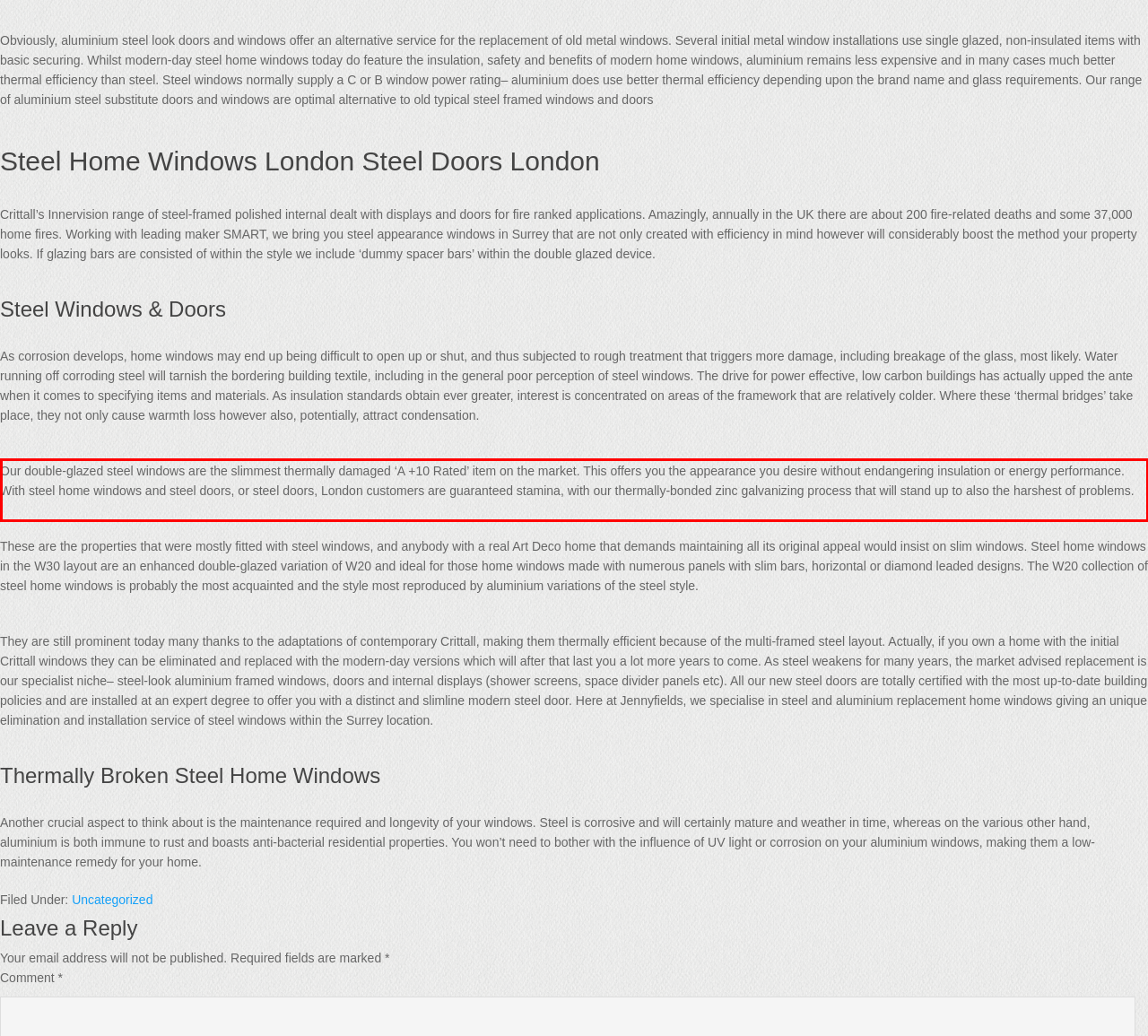Examine the screenshot of the webpage, locate the red bounding box, and perform OCR to extract the text contained within it.

Our double-glazed steel windows are the slimmest thermally damaged ‘A +10 Rated’ item on the market. This offers you the appearance you desire without endangering insulation or energy performance. With steel home windows and steel doors, or steel doors, London customers are guaranteed stamina, with our thermally-bonded zinc galvanizing process that will stand up to also the harshest of problems.